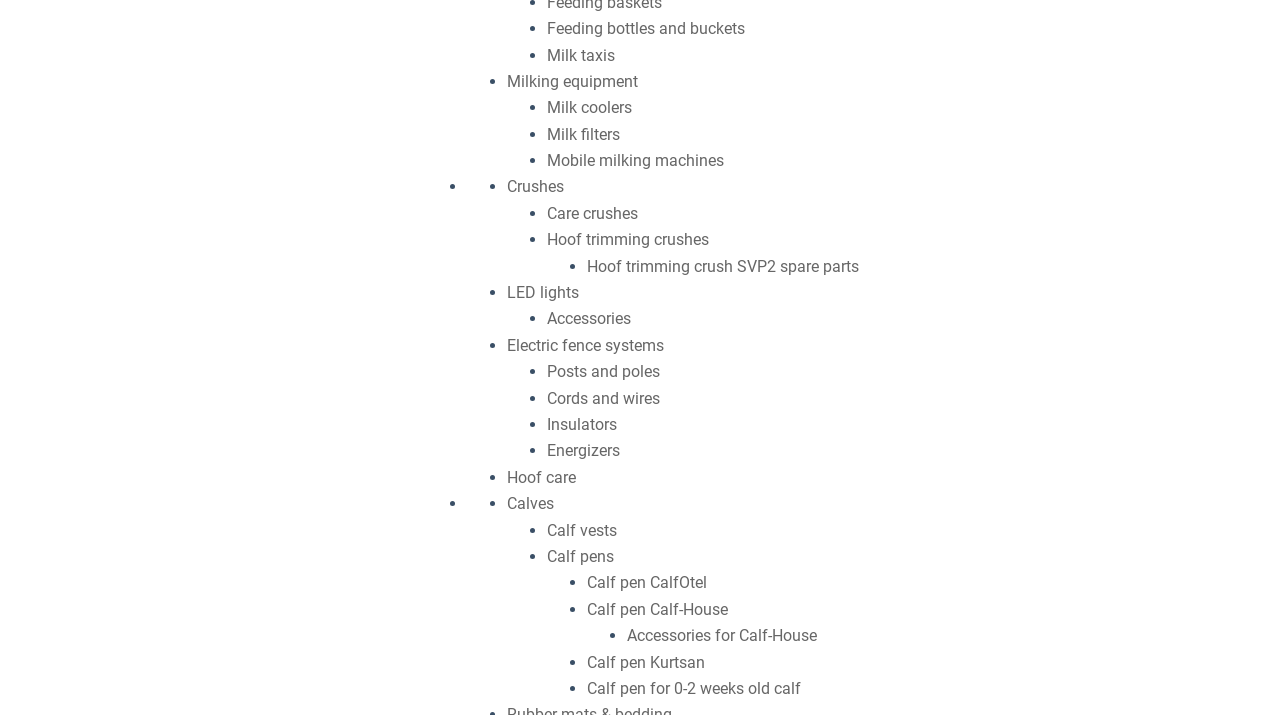Identify the bounding box for the element characterized by the following description: "Feeding bottles and buckets".

[0.427, 0.027, 0.582, 0.053]